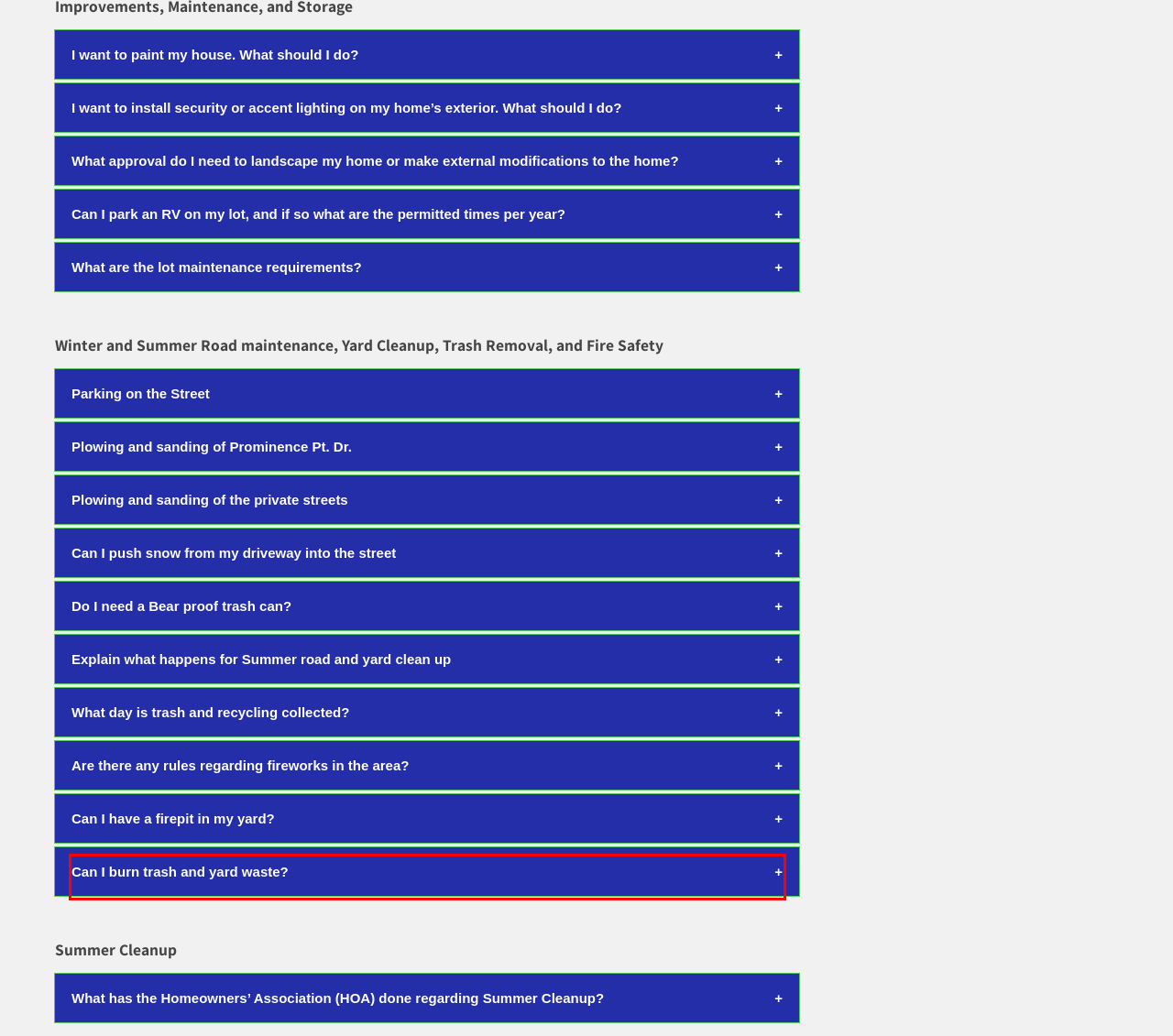Observe the screenshot of the webpage that includes a red rectangle bounding box. Conduct OCR on the content inside this red bounding box and generate the text.

Prominence Pointe adheres to the Municipality of Anchorage rules (See MOA POLICY: OUTDOOR BURNING) regarding use of outdoor fire places noted in the above link.